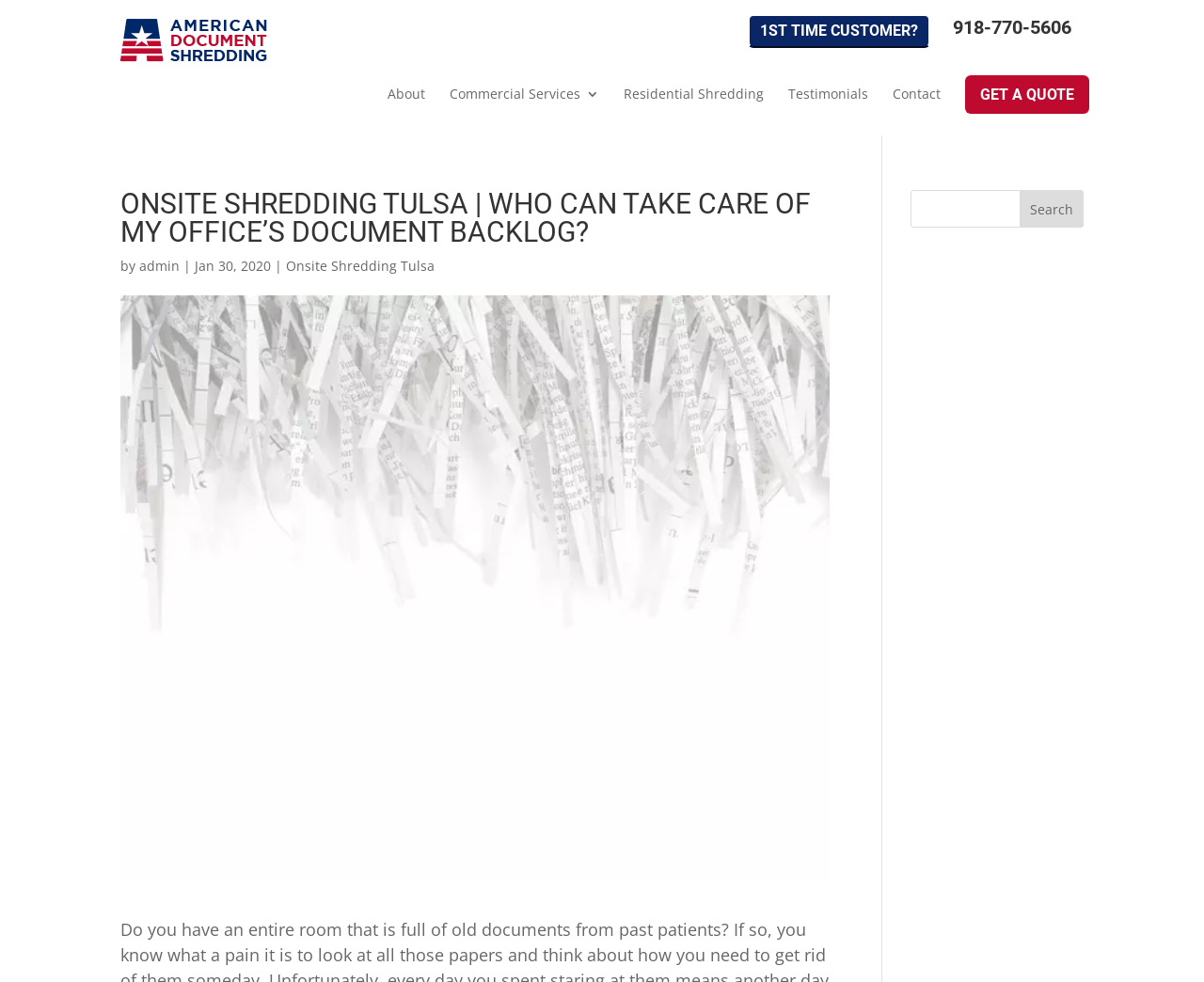What can I do on this webpage?
Answer the question with a thorough and detailed explanation.

I found the actions that can be performed on this webpage by looking at the links and buttons with the text 'GET A QUOTE', 'Search', and 'Contact', which indicate that I can get a quote, search for something, and contact the company on this webpage.